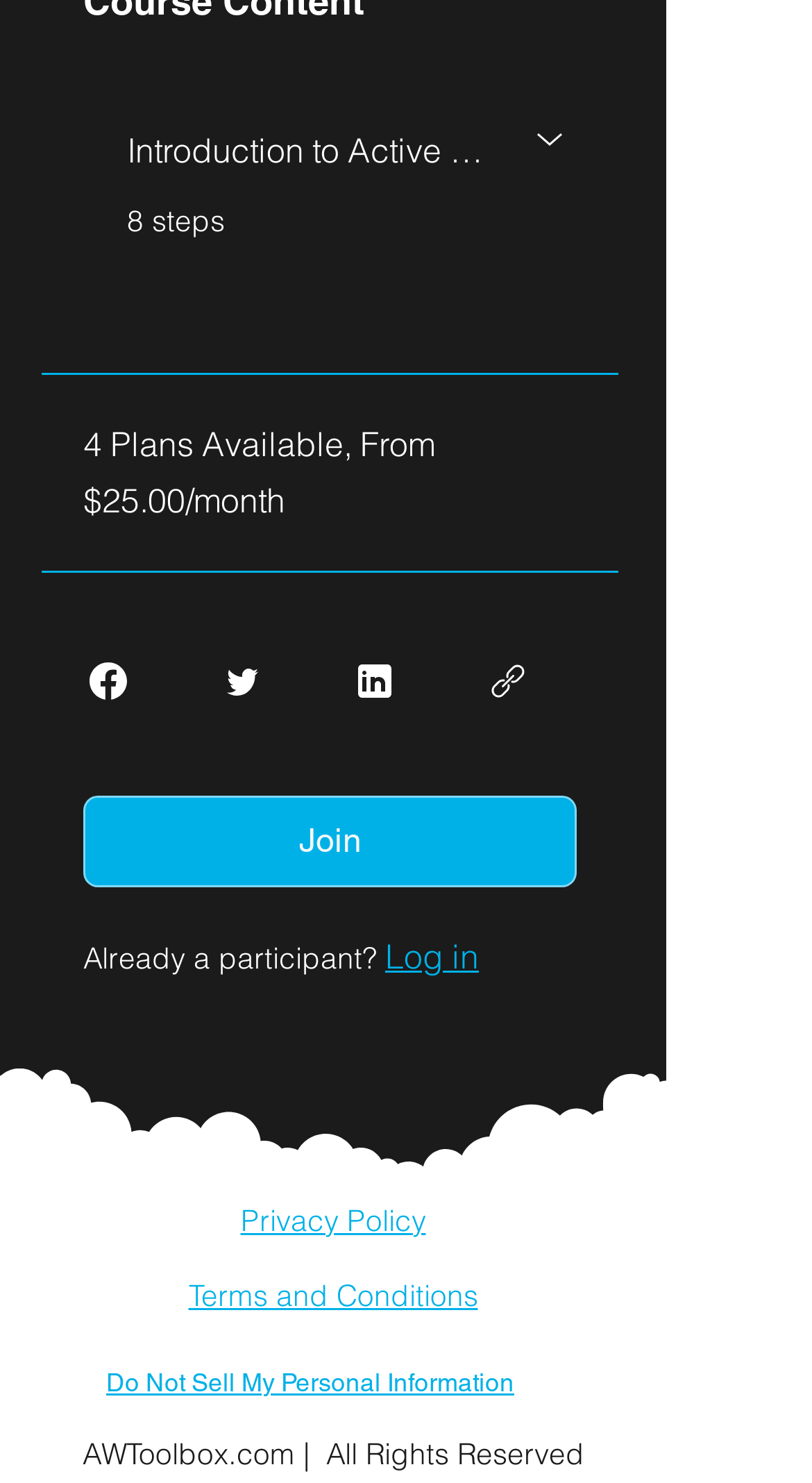Find the bounding box coordinates of the area to click in order to follow the instruction: "Log in".

[0.474, 0.631, 0.59, 0.659]